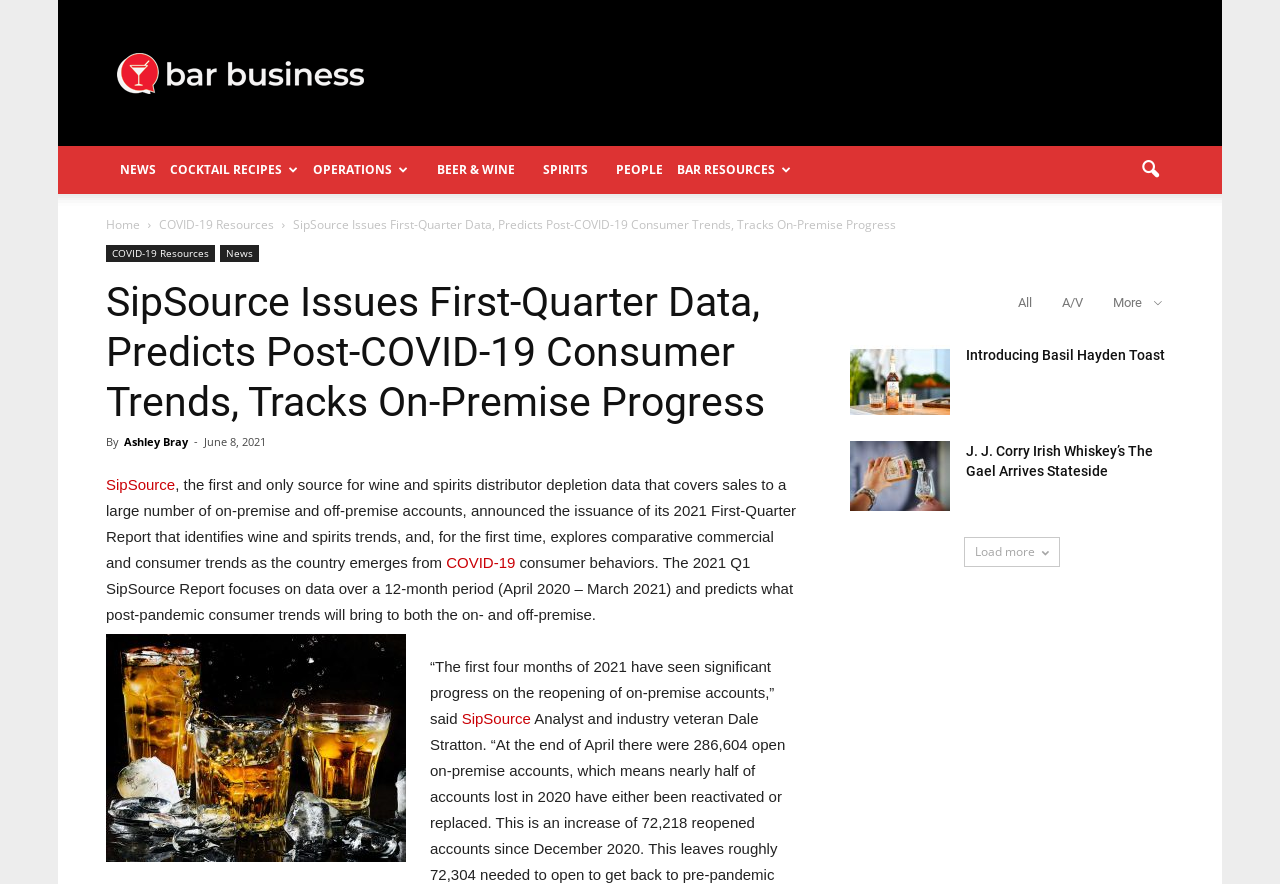By analyzing the image, answer the following question with a detailed response: How many links are there in the 'Products' section?

The answer can be found by counting the number of links in the 'Products' section, which includes links to 'All', 'A/V', 'basil hayden toast', and 'jj corry irish whiskey'.